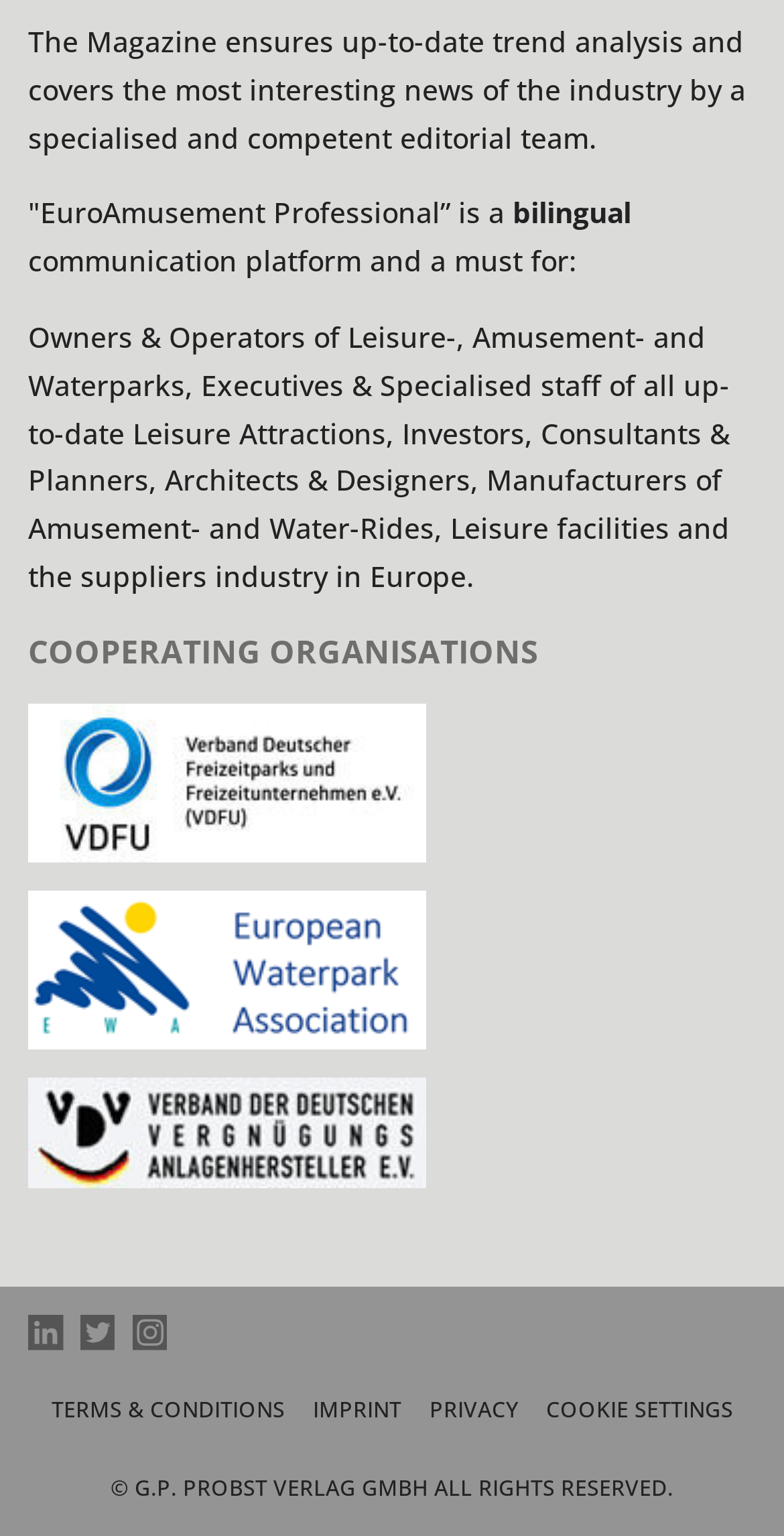Using the elements shown in the image, answer the question comprehensively: What social media platforms are linked on the webpage?

The social media platforms are linked at the bottom of the webpage, with their corresponding images next to the links.